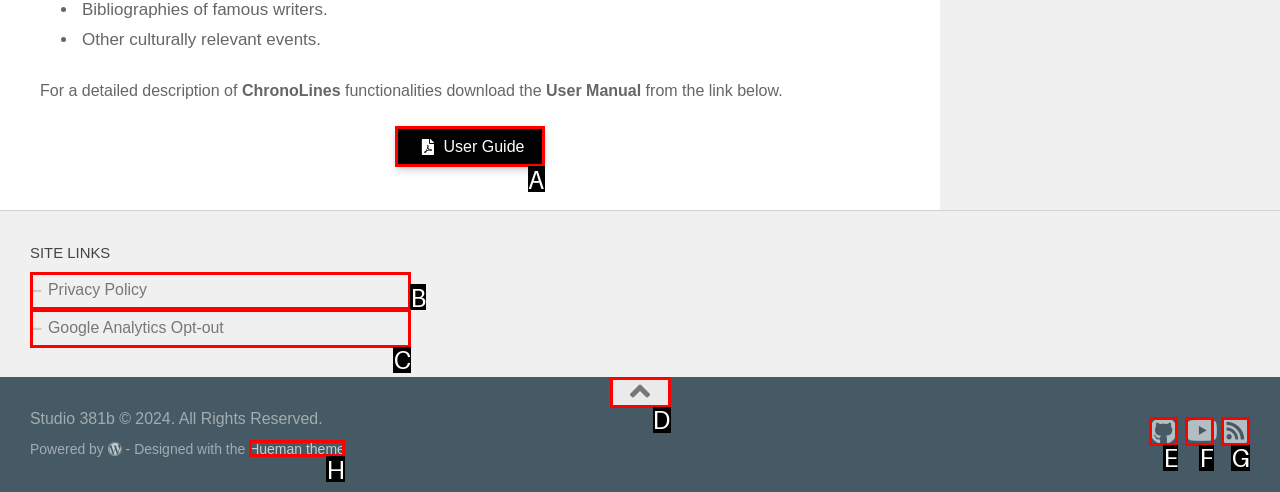From the description: Google Analytics Opt-out, identify the option that best matches and reply with the letter of that option directly.

C